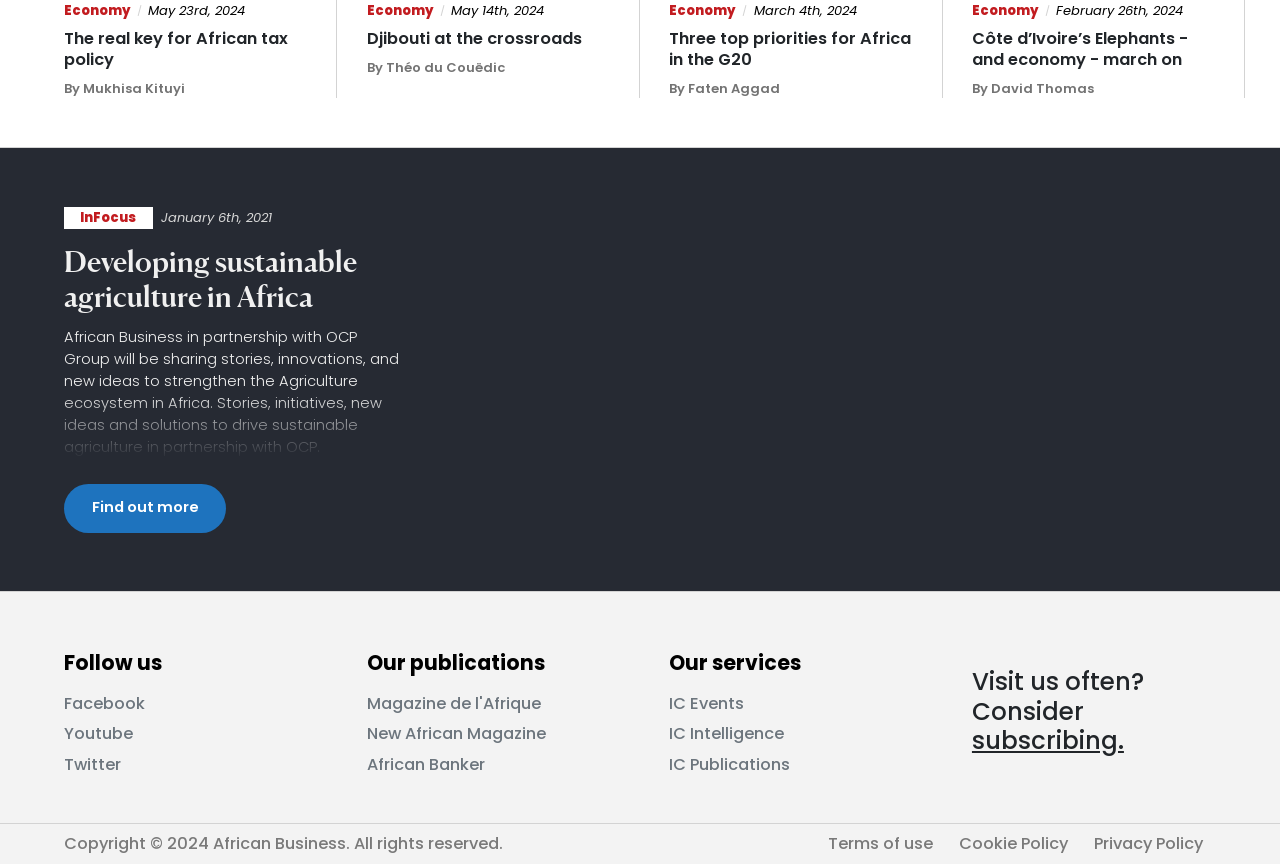How many social media links are available?
Please use the image to provide a one-word or short phrase answer.

3